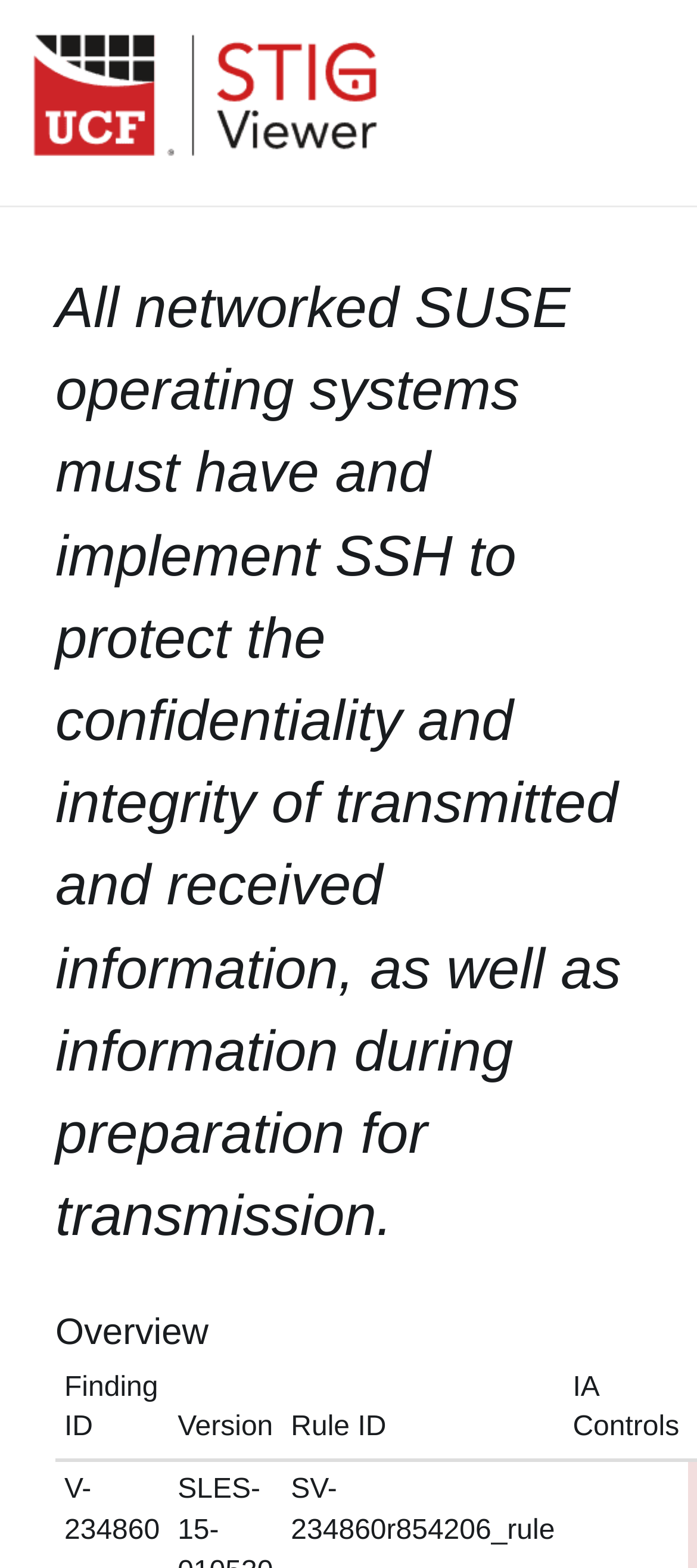Carefully observe the image and respond to the question with a detailed answer:
How many columns are there in the table?

I counted the number of columnheader elements which are 'Finding ID', 'Version', 'Rule ID', and 'IA Controls' which indicates there are 4 columns in the table.